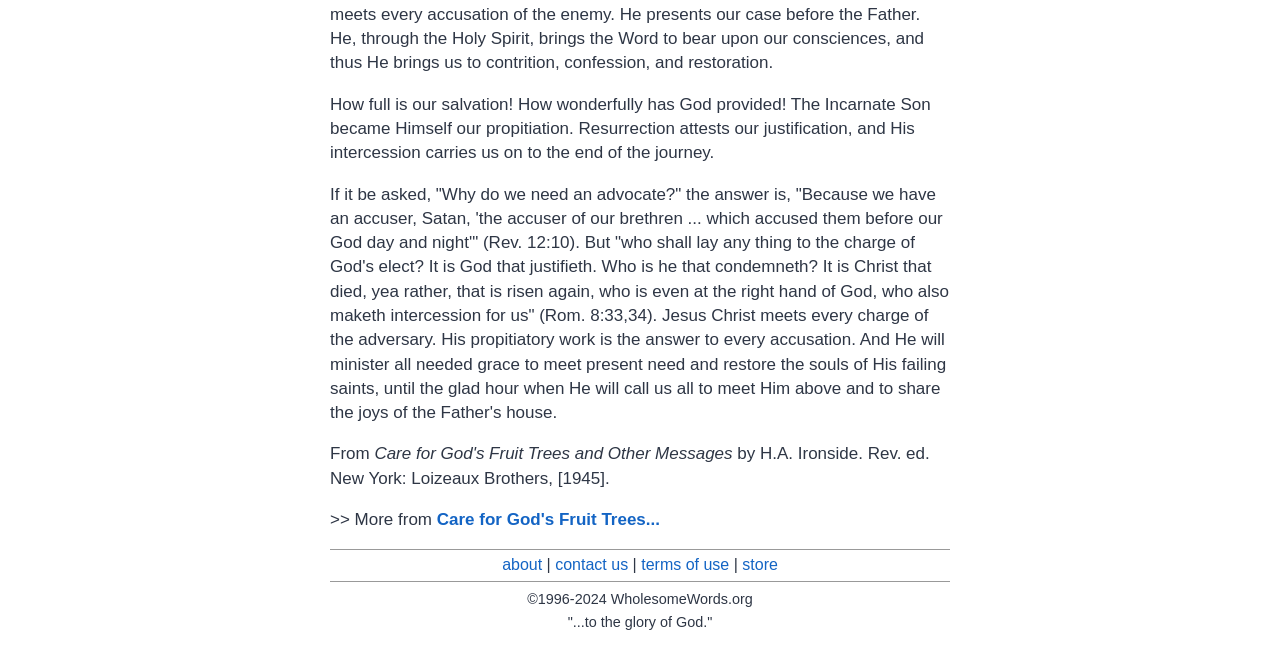What is the name of the website?
Using the visual information, reply with a single word or short phrase.

WholesomeWords.org